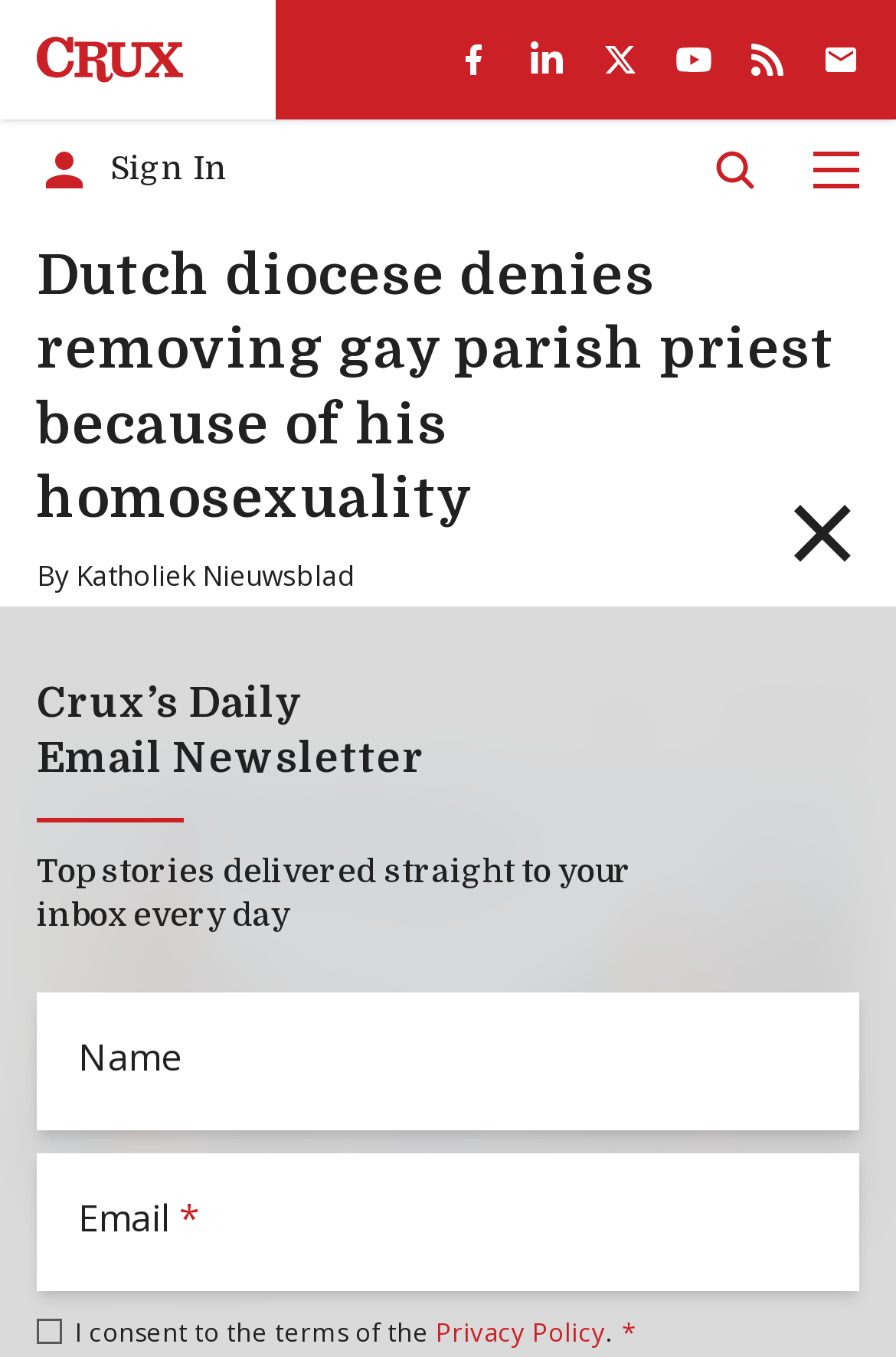Refer to the screenshot and answer the following question in detail:
What is the date of the article?

I found the answer by examining the time element, which displays the date 'Jul 10, 2019', indicating that this is the date when the article was published.